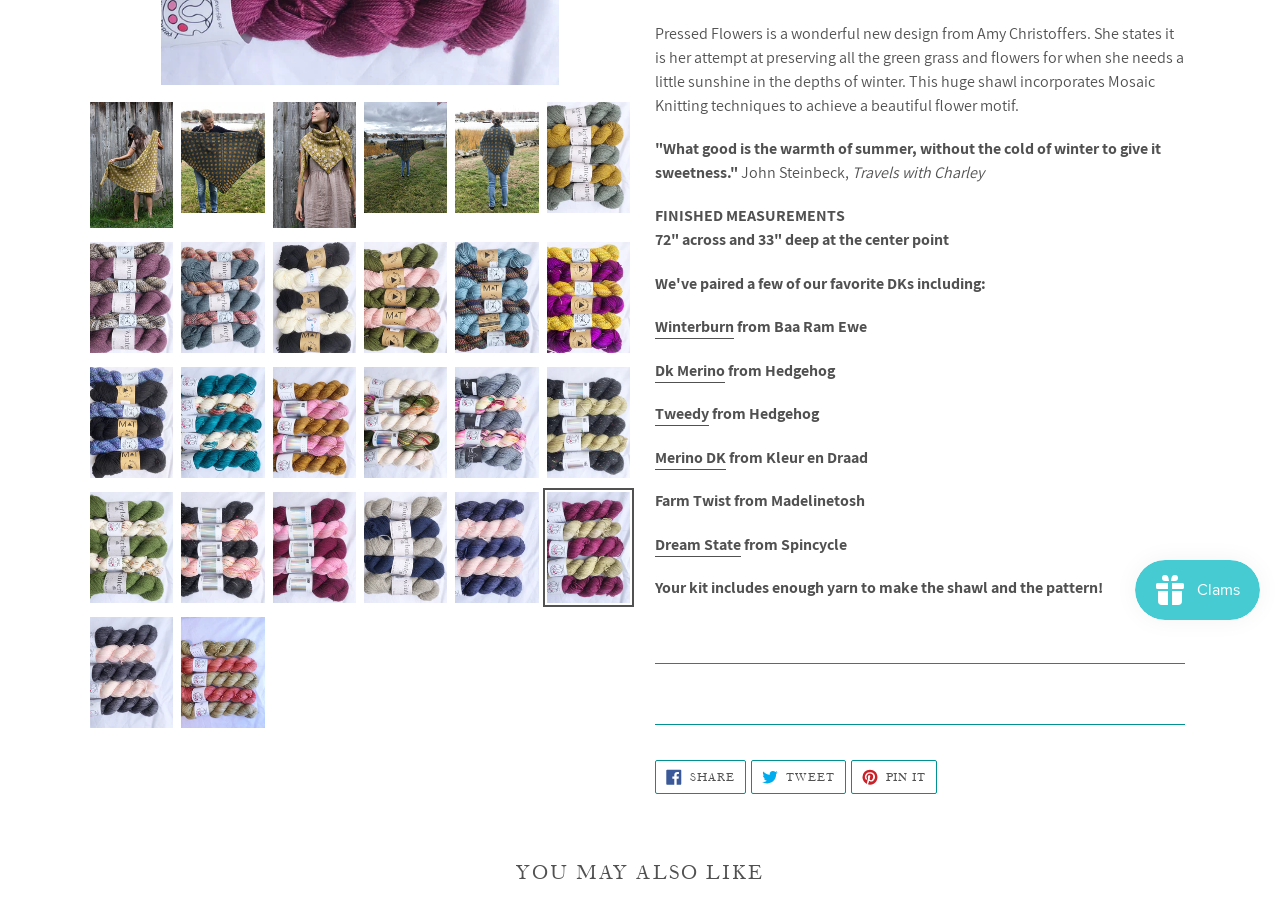Bounding box coordinates are specified in the format (top-left x, top-left y, bottom-right x, bottom-right y). All values are floating point numbers bounded between 0 and 1. Please provide the bounding box coordinate of the region this sentence describes: alt="Ness Insurance & Annuity LLC"

None